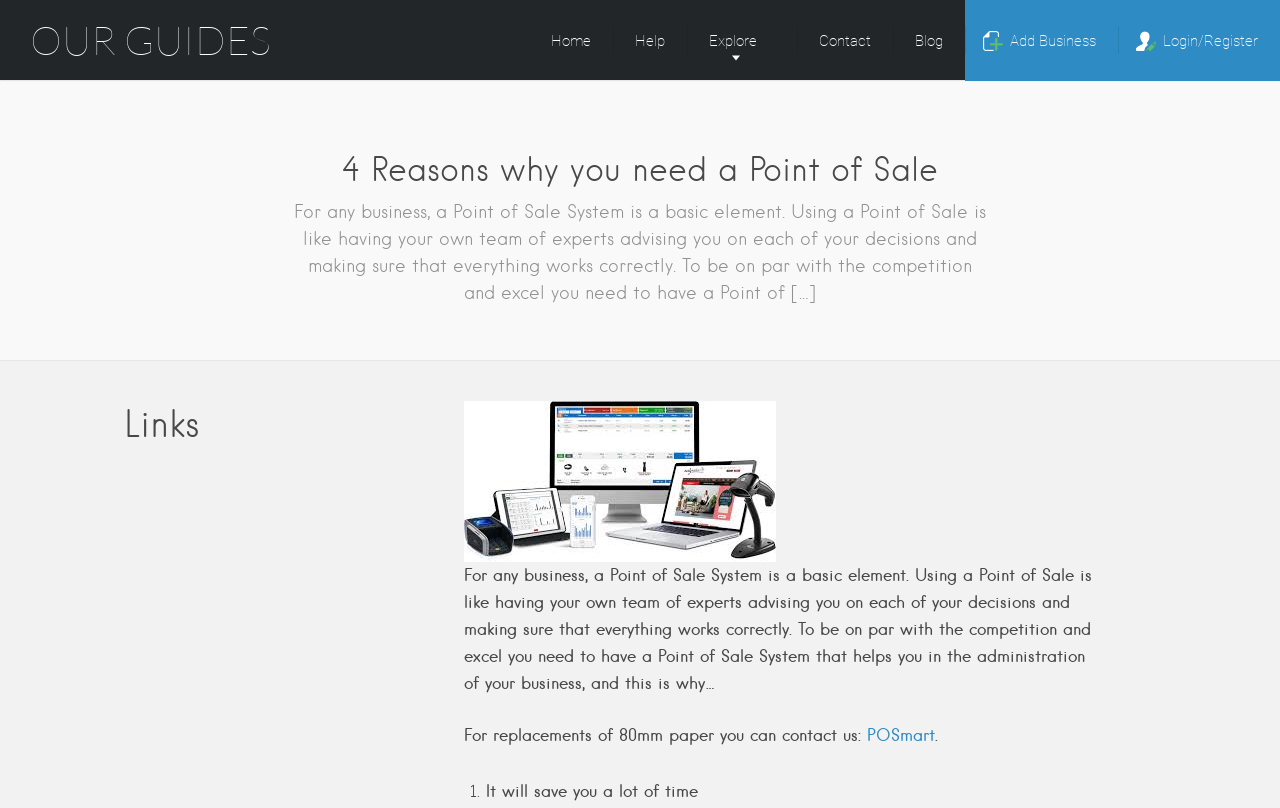What is the benefit of using a Point of Sale system according to the webpage?
Look at the image and respond with a single word or a short phrase.

Save time